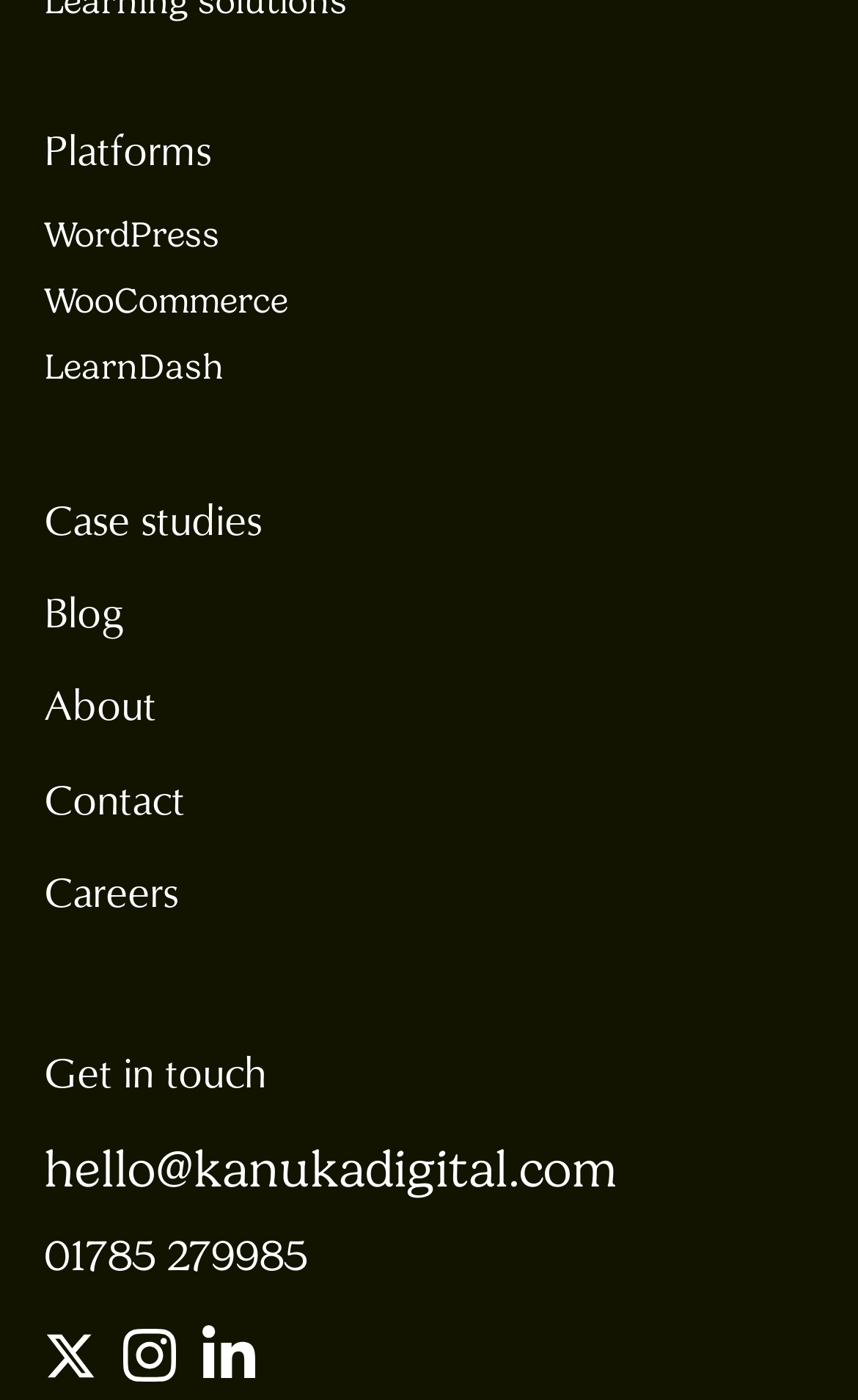Locate the bounding box coordinates of the clickable region necessary to complete the following instruction: "Click on WordPress". Provide the coordinates in the format of four float numbers between 0 and 1, i.e., [left, top, right, bottom].

[0.051, 0.152, 0.256, 0.182]